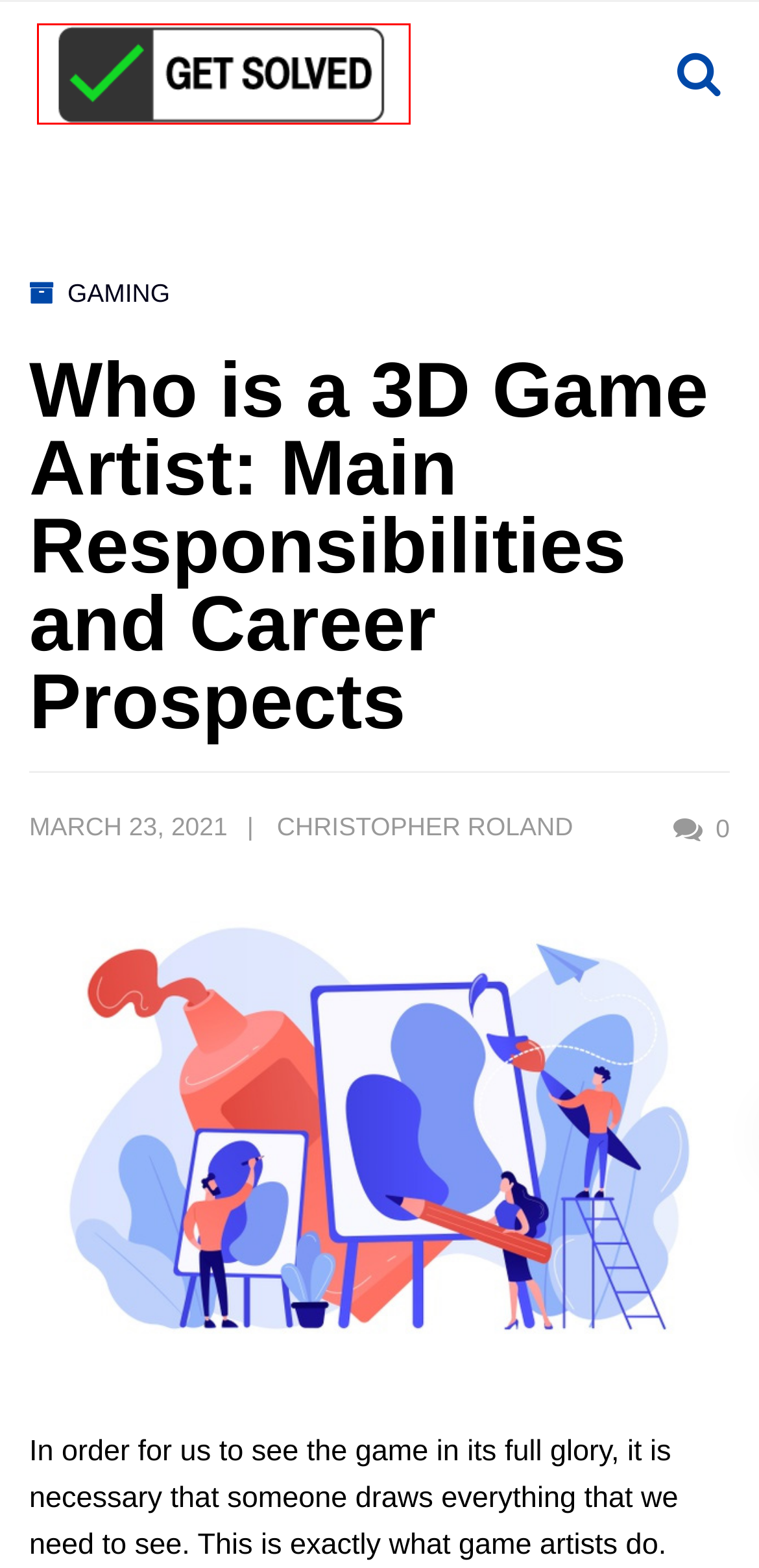You are provided with a screenshot of a webpage containing a red rectangle bounding box. Identify the webpage description that best matches the new webpage after the element in the bounding box is clicked. Here are the potential descriptions:
A. 5 Easy Ways to Troubleshoot Windows Error 0x0 0x0 Permanently
B. About Us - Get Solved
C. Blog - Get Solved
D. Get Solved - Tips &Tricks, How to, and Error Solutions
E. 5 Best Smoke Spots Dust 2 to Reveal [2024 Updated]
F. 3D Game Art Outsourcing Company • 3D Art Services | Kevuru Games
G. Contact Us - Get Solved
H. Gaming Archives - Get Solved

D